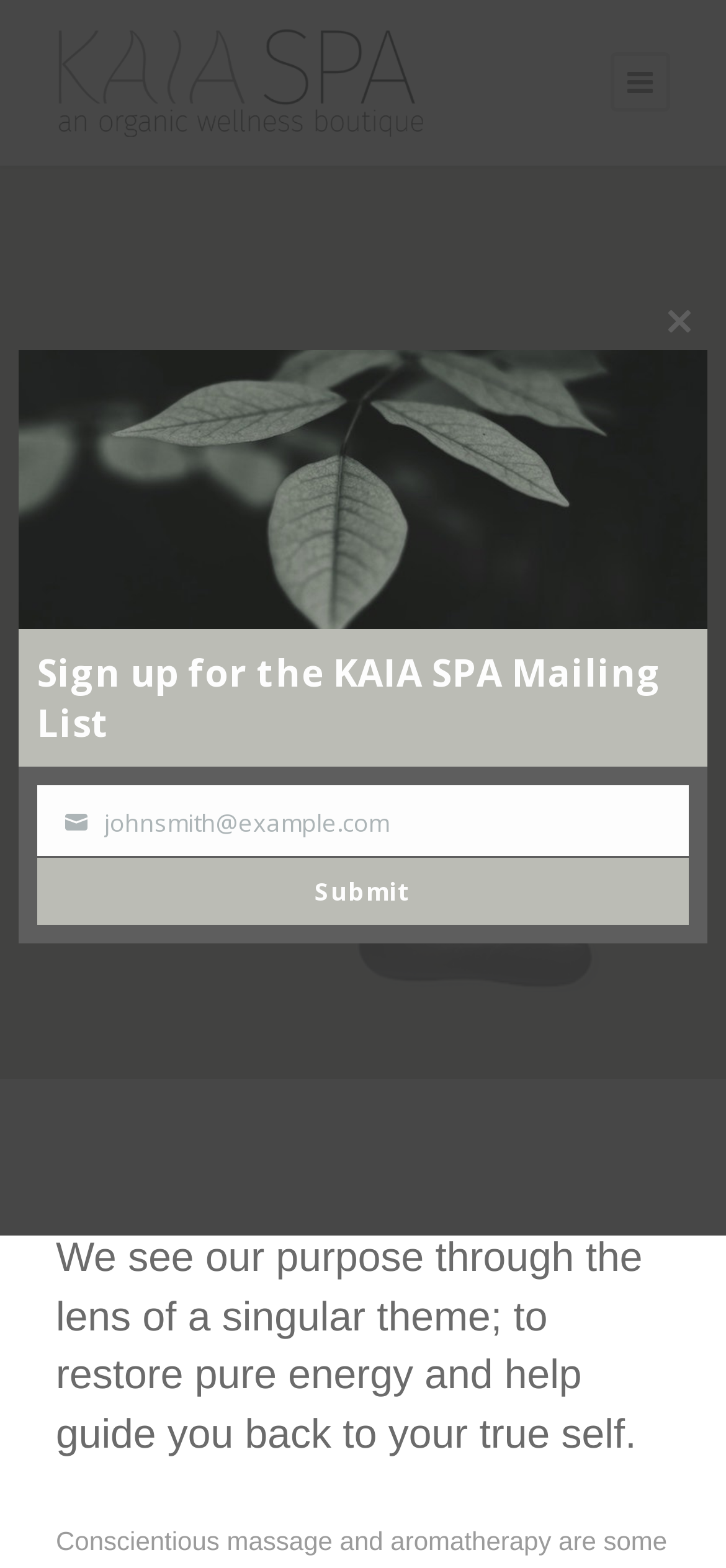Generate an in-depth caption that captures all aspects of the webpage.

The webpage is the homepage of Kaia Spa Wellness, featuring a clean and minimalistic design. At the top left, there is a link with no text, followed by another link with a Facebook icon on the top right. Below these links, a prominent heading takes center stage, reading "Here at KAIA, we value authenticity, simplicity and true nature above all else." This heading spans almost the entire width of the page.

Further down, a smaller heading is positioned near the top, stating "We see our purpose through the lens of a singular theme; to restore pure energy and help guide you back to your true self." This heading is placed near the top right corner of the page.

On the right side of the page, a "Close this module" button is situated, which appears to be related to a module or popup that can be closed. Below this button, a section for signing up for the KAIA SPA Mailing List is located. This section consists of a label "Sign up for the KAIA SPA Mailing List", a text input field labeled "Your email", and a "Submit" button. The text input field is positioned below the label, and the "Submit" button is placed to the right of the text input field.